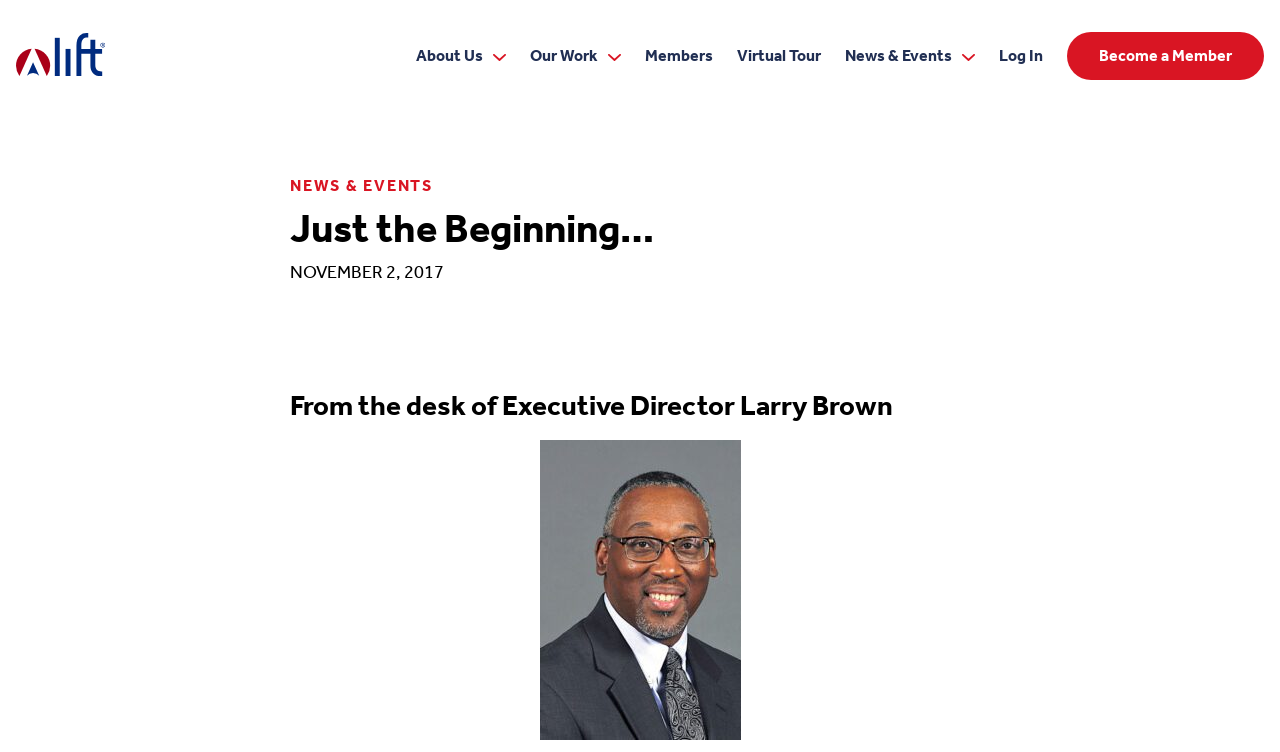Identify the bounding box for the described UI element: "Become a Member".

[0.834, 0.043, 0.988, 0.106]